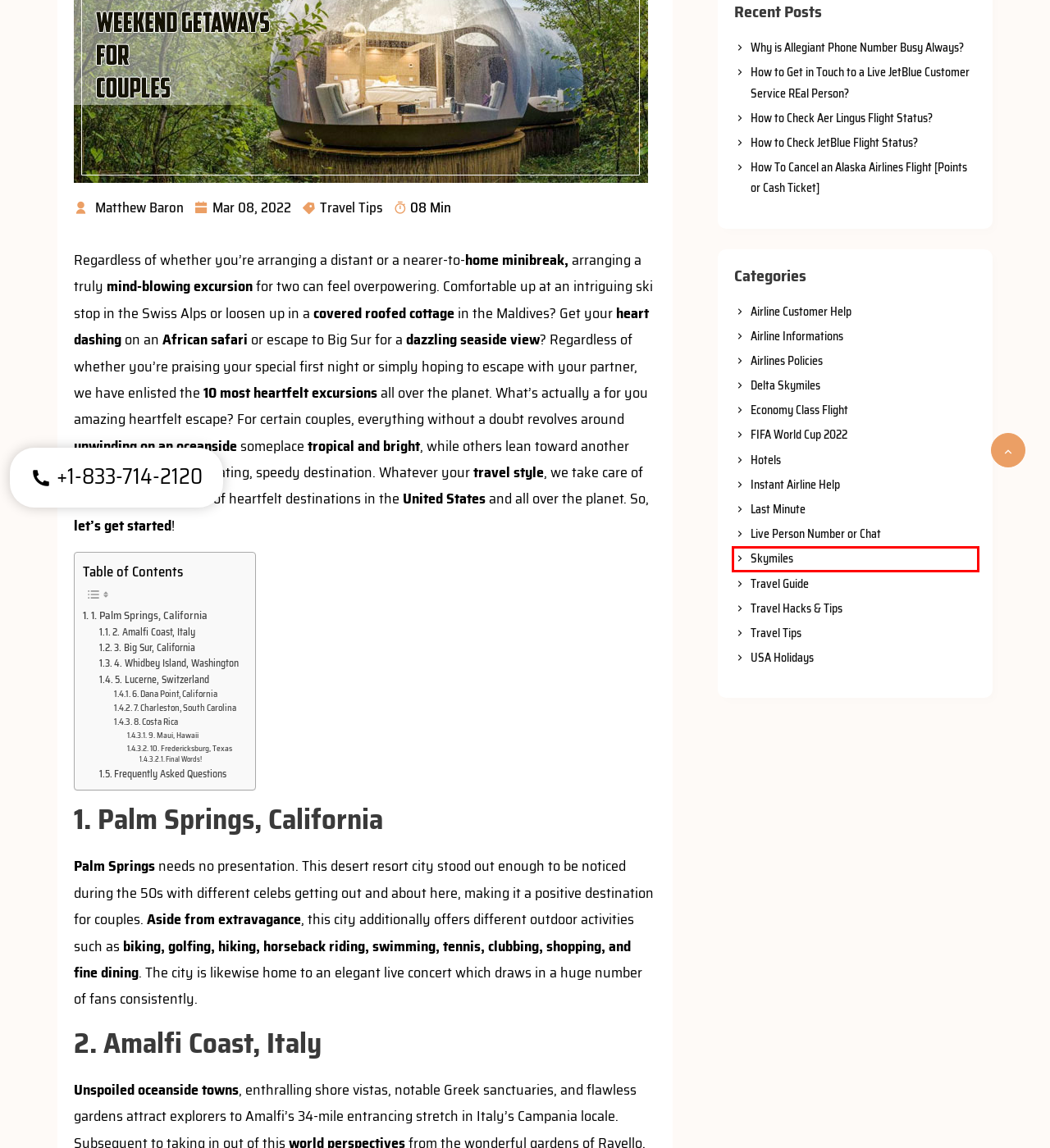Observe the screenshot of a webpage with a red bounding box around an element. Identify the webpage description that best fits the new page after the element inside the bounding box is clicked. The candidates are:
A. Travel Hacks & Tips Archives - Flightaura
B. Hotels Archives - Flightaura
C. How to Check Aer Lingus Flight Status?
D. Skymiles Archives - Flightaura
E. How to Check JetBlue Flight Status?
F. How do I Contact Live JetBlue Customer Service REal Person?
G. Last Minute Archives - Flightaura
H. Matthew Baron, Author at Flightaura

D